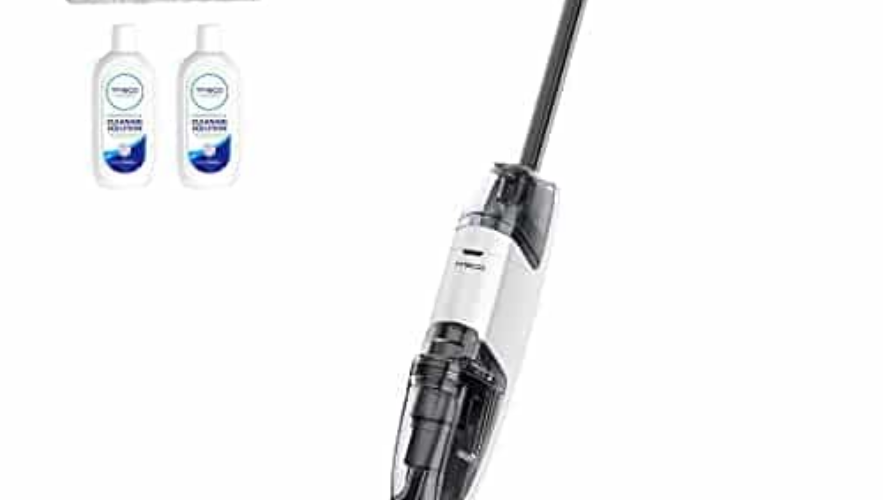Describe all significant details and elements found in the image.

The image showcases the Tineco iFLOOR 2 Complete Cordless Wet Dry Vacuum Floor Cleaner and Mop, a sleek and modern cleaning device designed for maximum efficiency on hard floors. Accompanying the vacuum are two bottles of specialized cleaning solution, perfect for enhancing the cleaning process. The vacuum's innovative cordless design allows for easy maneuverability, making it ideal for tackling sticky messes and pet hair with its powerful suction capabilities. This versatile tool is perfect for anyone looking to simplify their cleaning routine while achieving a spotless finish.